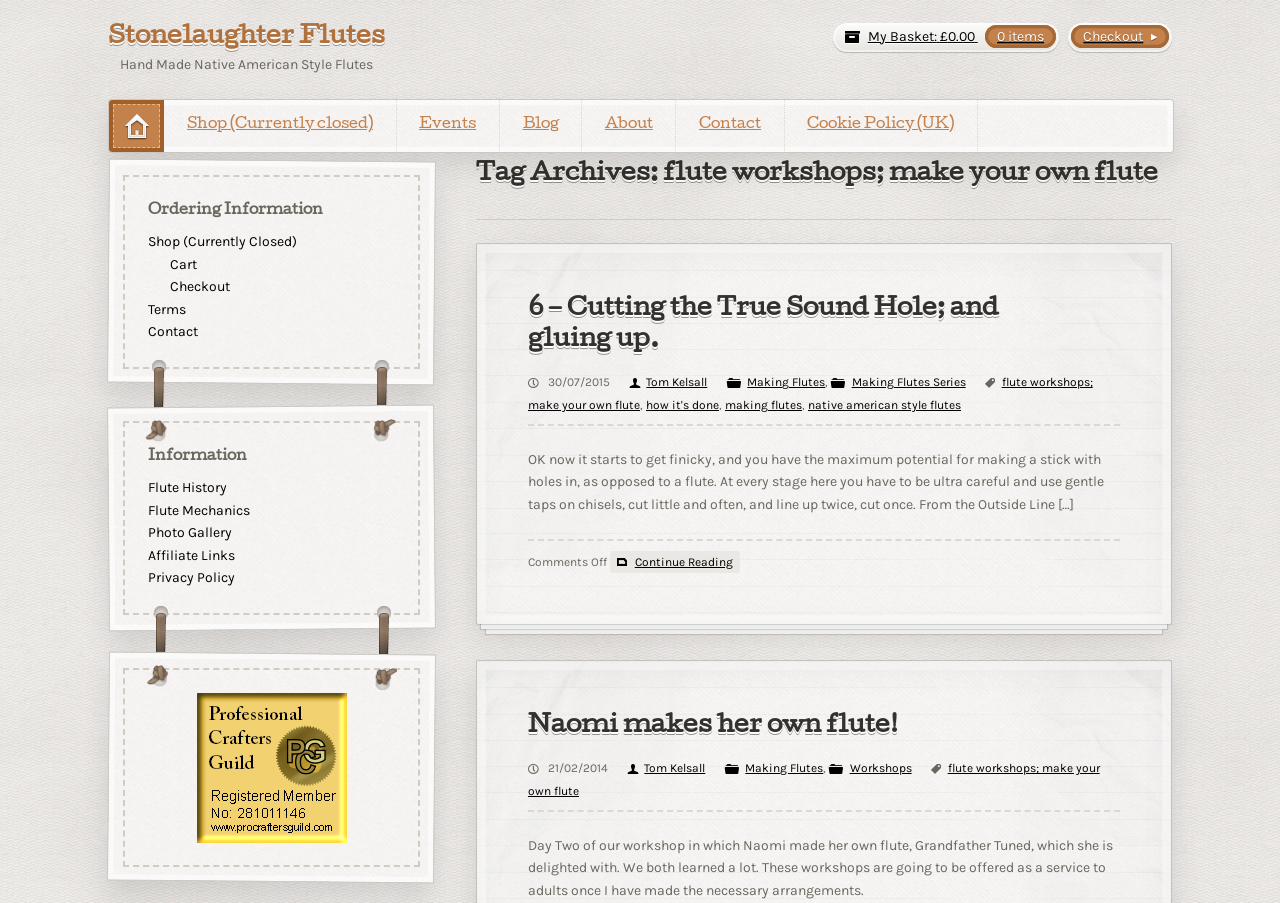Find the bounding box coordinates for the element that must be clicked to complete the instruction: "view flute history". The coordinates should be four float numbers between 0 and 1, indicated as [left, top, right, bottom].

[0.115, 0.531, 0.177, 0.549]